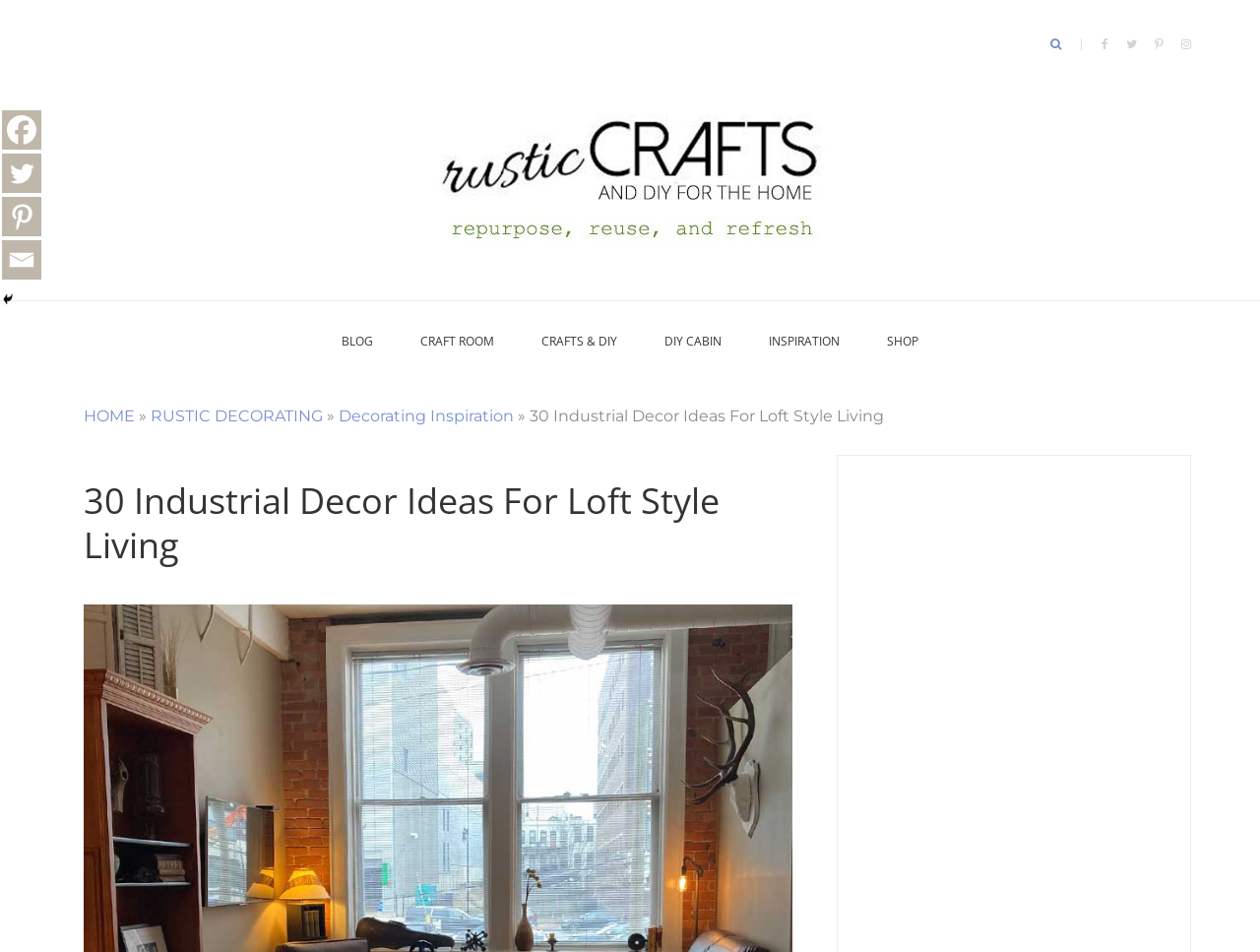How many navigation links are present?
Look at the image and respond with a single word or a short phrase.

7